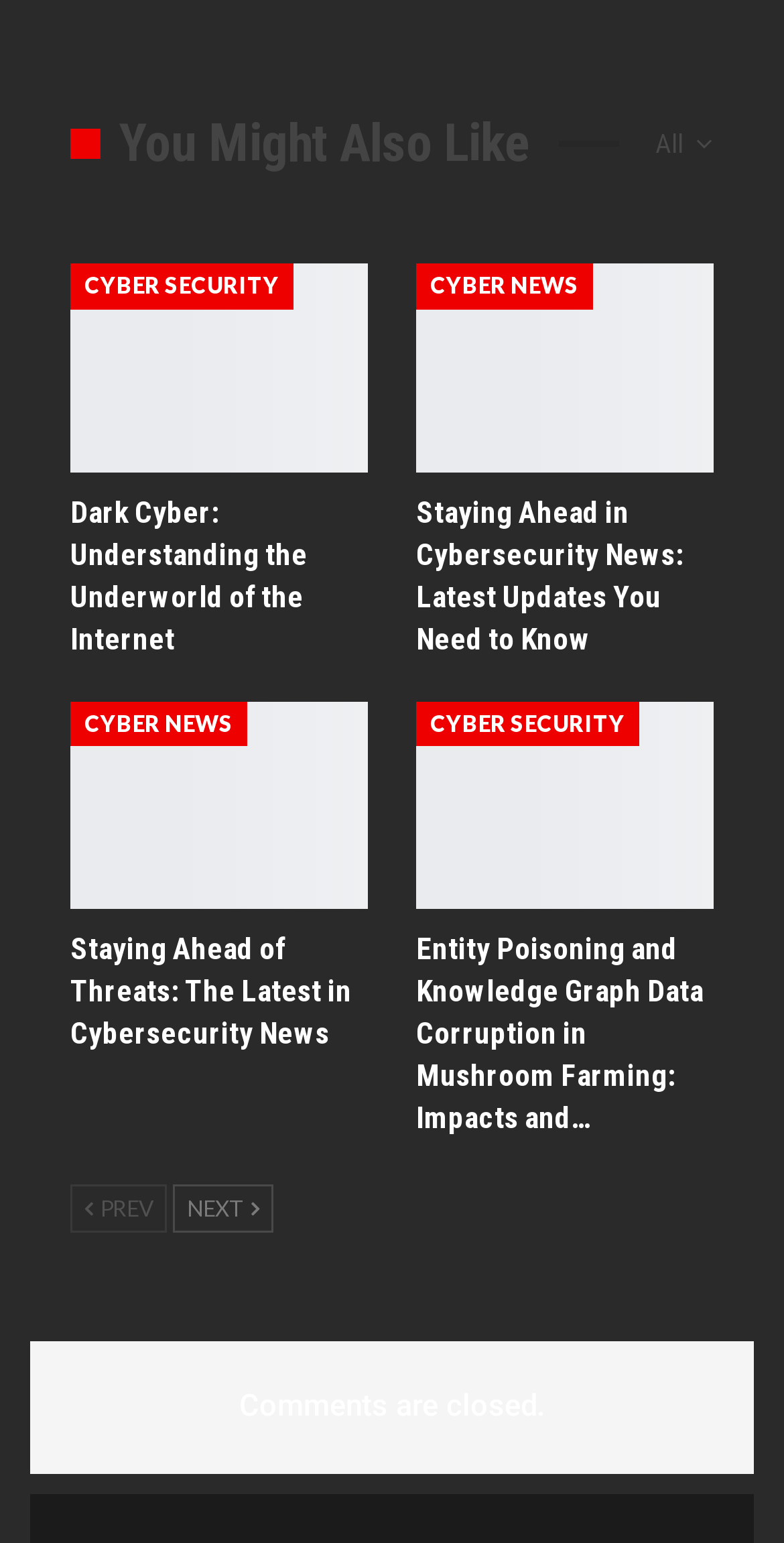Please locate the clickable area by providing the bounding box coordinates to follow this instruction: "View 'Staying Ahead in Cybersecurity News: Latest Updates You Need to Know'".

[0.531, 0.171, 0.91, 0.306]